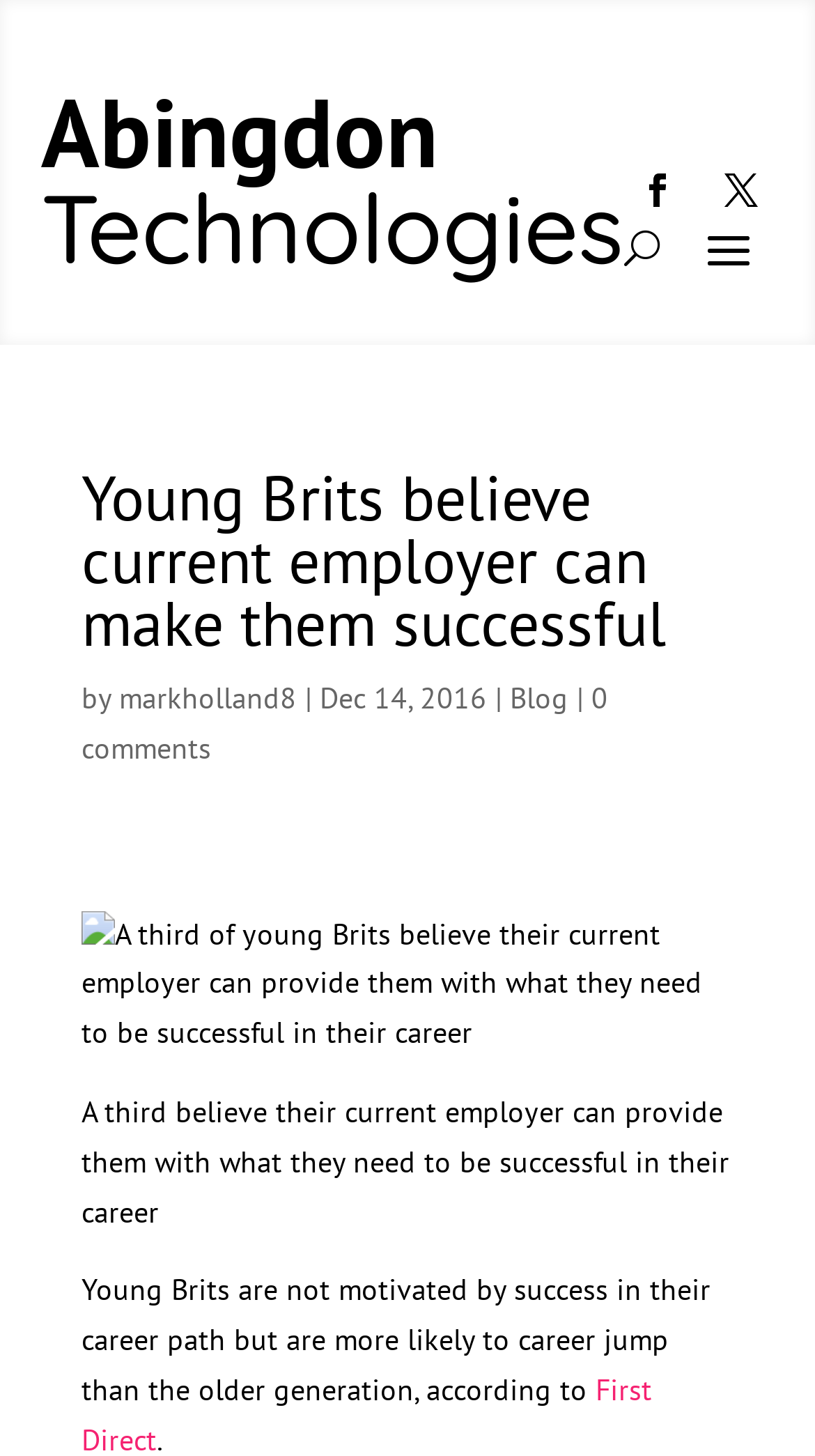Provide a comprehensive caption for the webpage.

The webpage appears to be a blog post or article page. At the top, there is a heading that reads "Abingdon Technologies" in two parts, with "Abingdon" on the left and "Technologies" on the right. To the right of the heading, there are three icons, including a button with the letter "U" and two links with icons. 

Below the heading, there is a main heading that reads "Young Brits believe current employer can make them successful". This heading is followed by the author's name, "markholland8", and the date "Dec 14, 2016". There is also a link to the "Blog" section and a link that indicates "0 comments" on the post.

The main content of the page is an image with a caption that summarizes the article. The caption reads "A third of young Brits believe their current employer can provide them with what they need to be successful in their career". Below the image, there is a block of text that continues the article, stating that young Brits are not motivated by success in their career path but are more likely to career jump than the older generation.